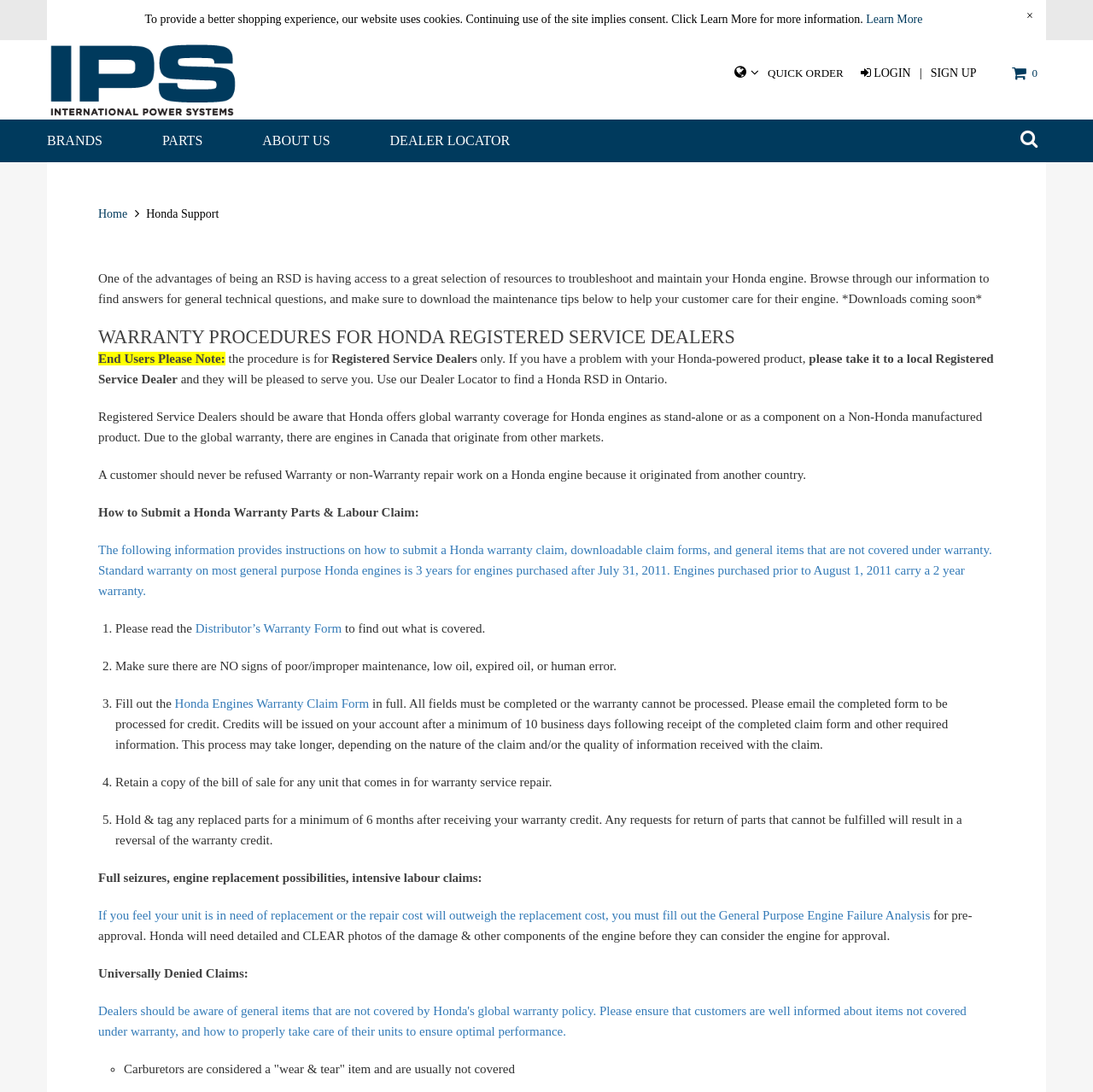Find the bounding box coordinates of the element's region that should be clicked in order to follow the given instruction: "Click the 'SIGN UP' link". The coordinates should consist of four float numbers between 0 and 1, i.e., [left, top, right, bottom].

[0.851, 0.047, 0.893, 0.087]